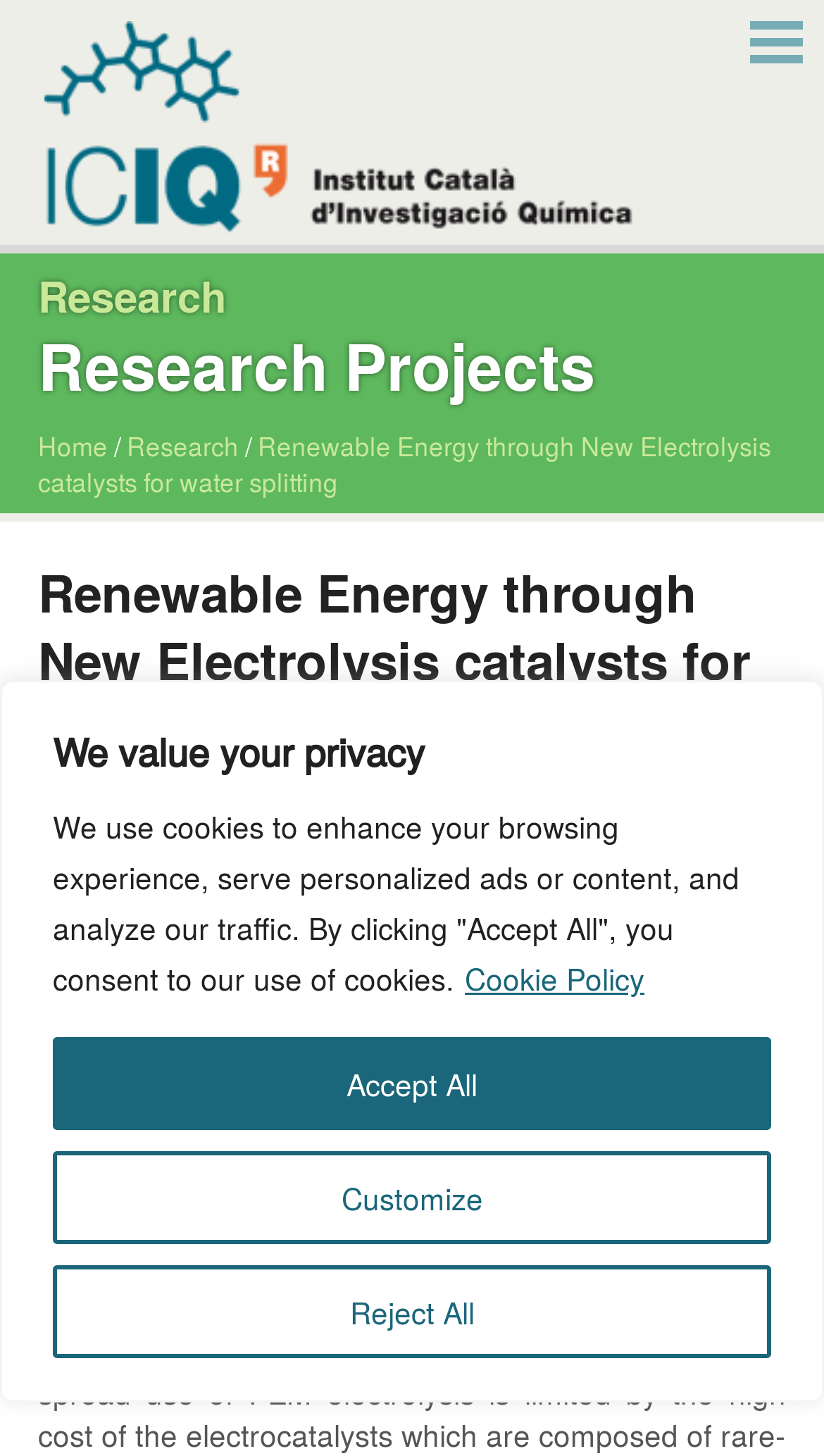Please pinpoint the bounding box coordinates for the region I should click to adhere to this instruction: "go to home page".

[0.046, 0.293, 0.131, 0.319]